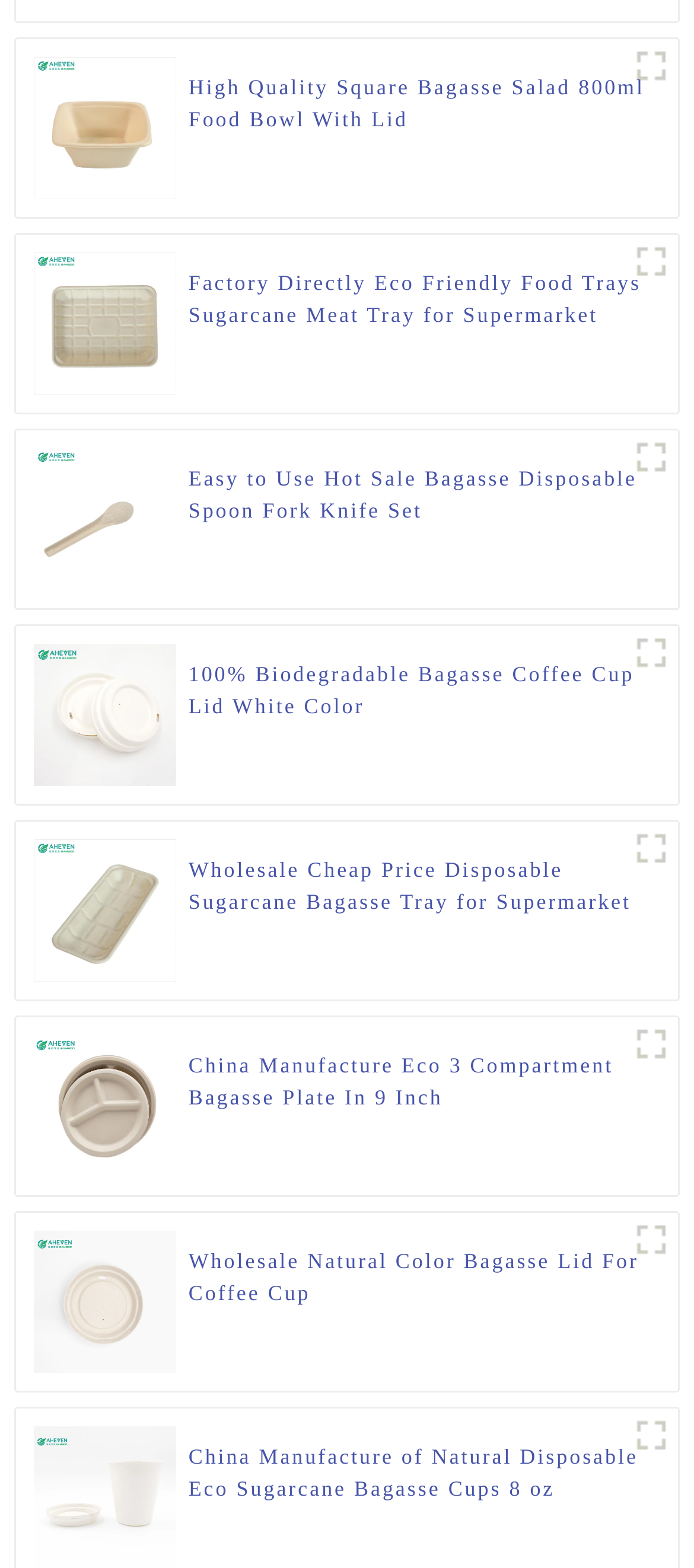What is the product shown in the first figure?
Look at the screenshot and respond with a single word or phrase.

High Quality Square Bagasse Salad 800ml Food Bowl With Lid